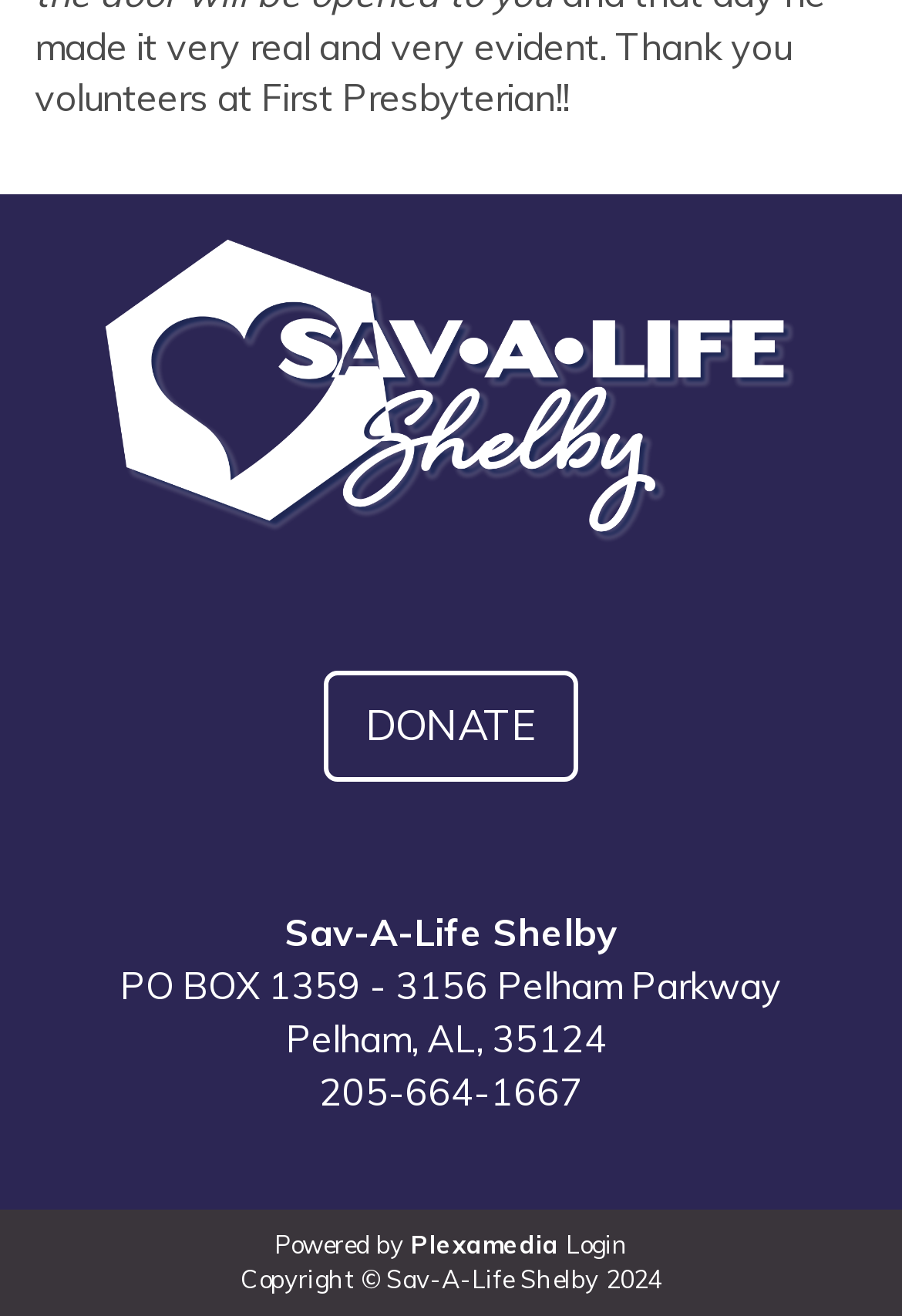Give a concise answer using only one word or phrase for this question:
What is the name of the organization?

Sav-A-Life Shelby